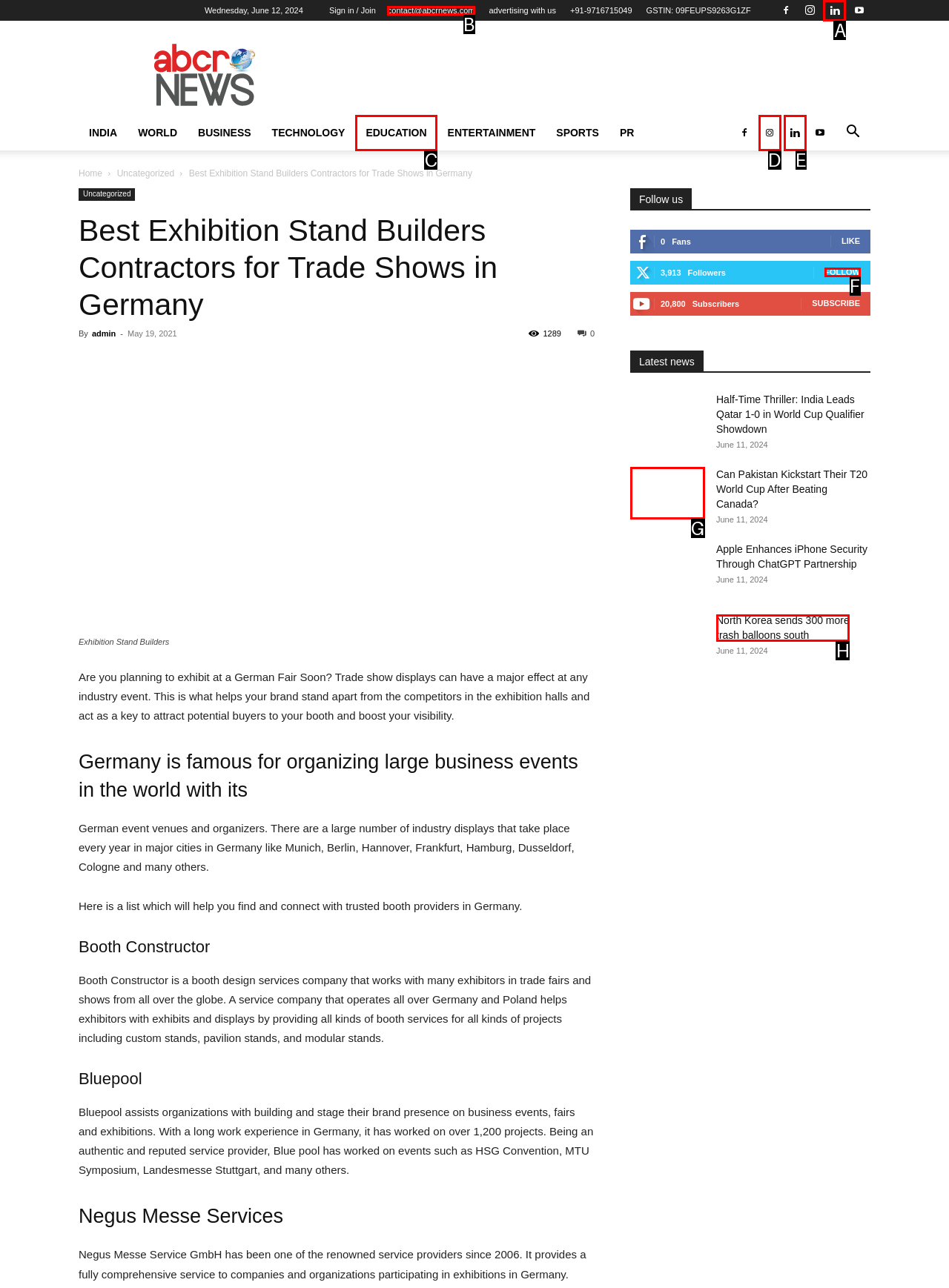Determine which option matches the element description: Education
Reply with the letter of the appropriate option from the options provided.

C